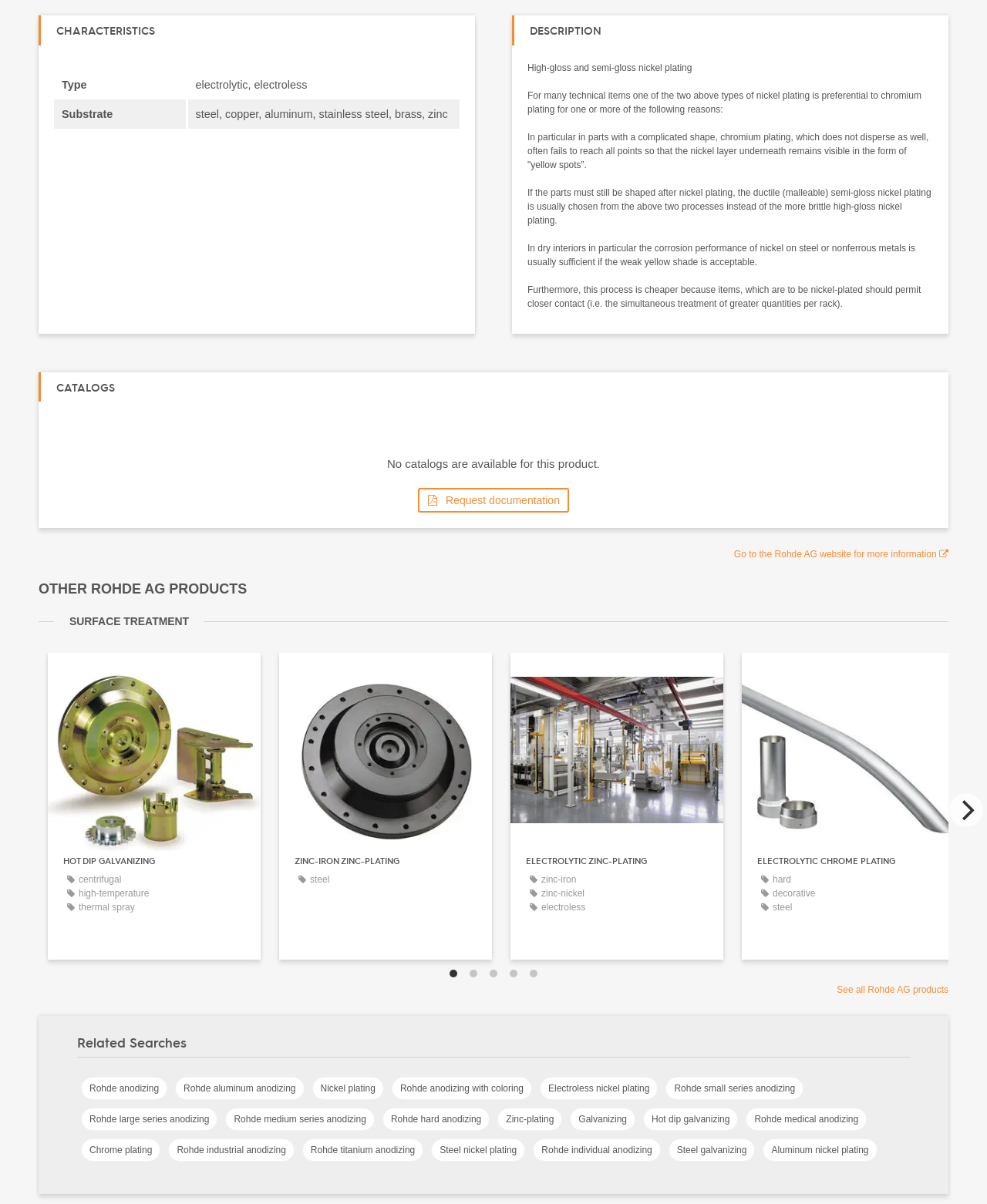Please locate the bounding box coordinates of the element's region that needs to be clicked to follow the instruction: "Click Next". The bounding box coordinates should be provided as four float numbers between 0 and 1, i.e., [left, top, right, bottom].

[0.962, 0.659, 0.996, 0.687]